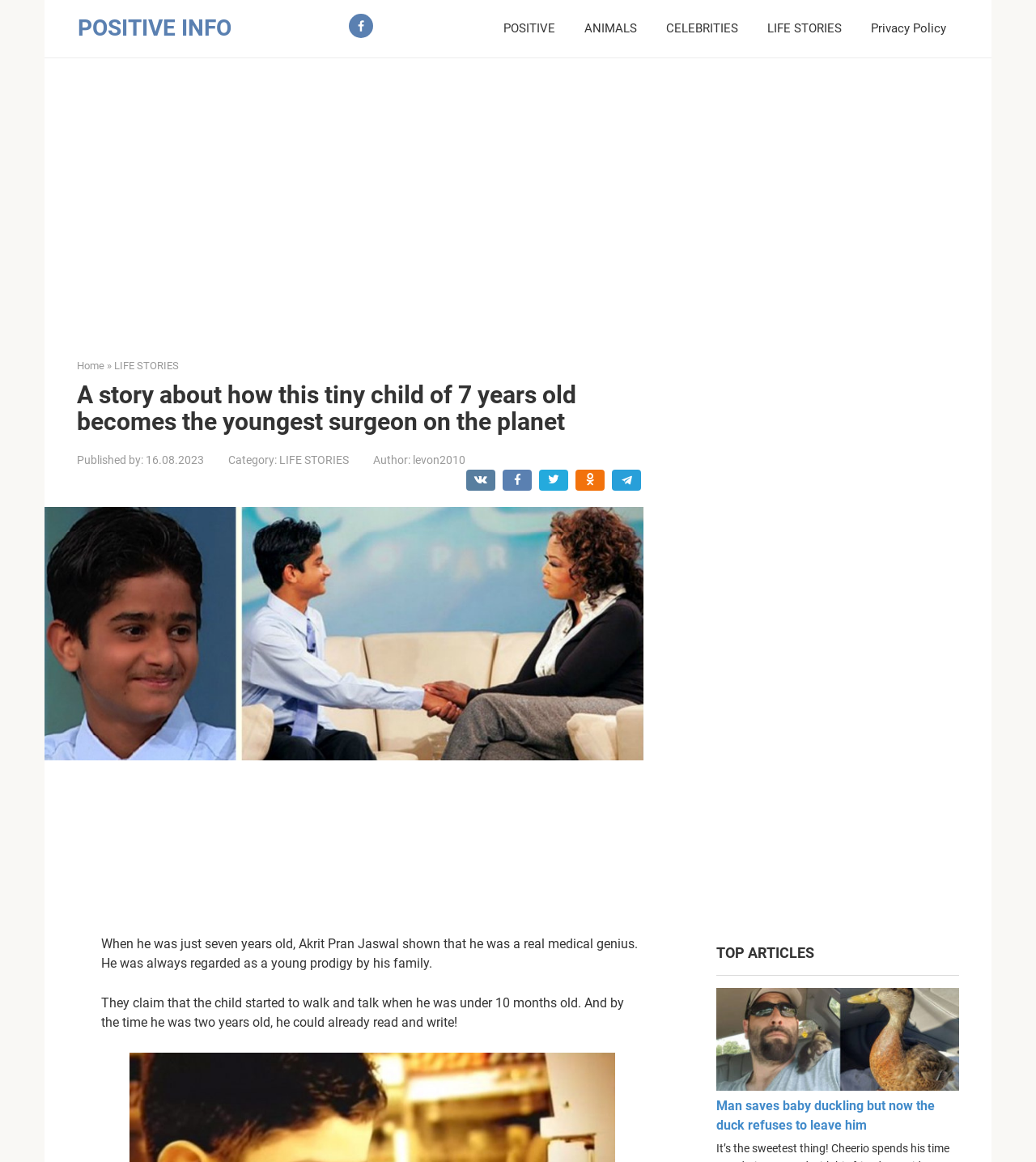What is the main heading displayed on the webpage? Please provide the text.

A story about how this tiny child of 7 years old becomes the youngest surgeon on the planet